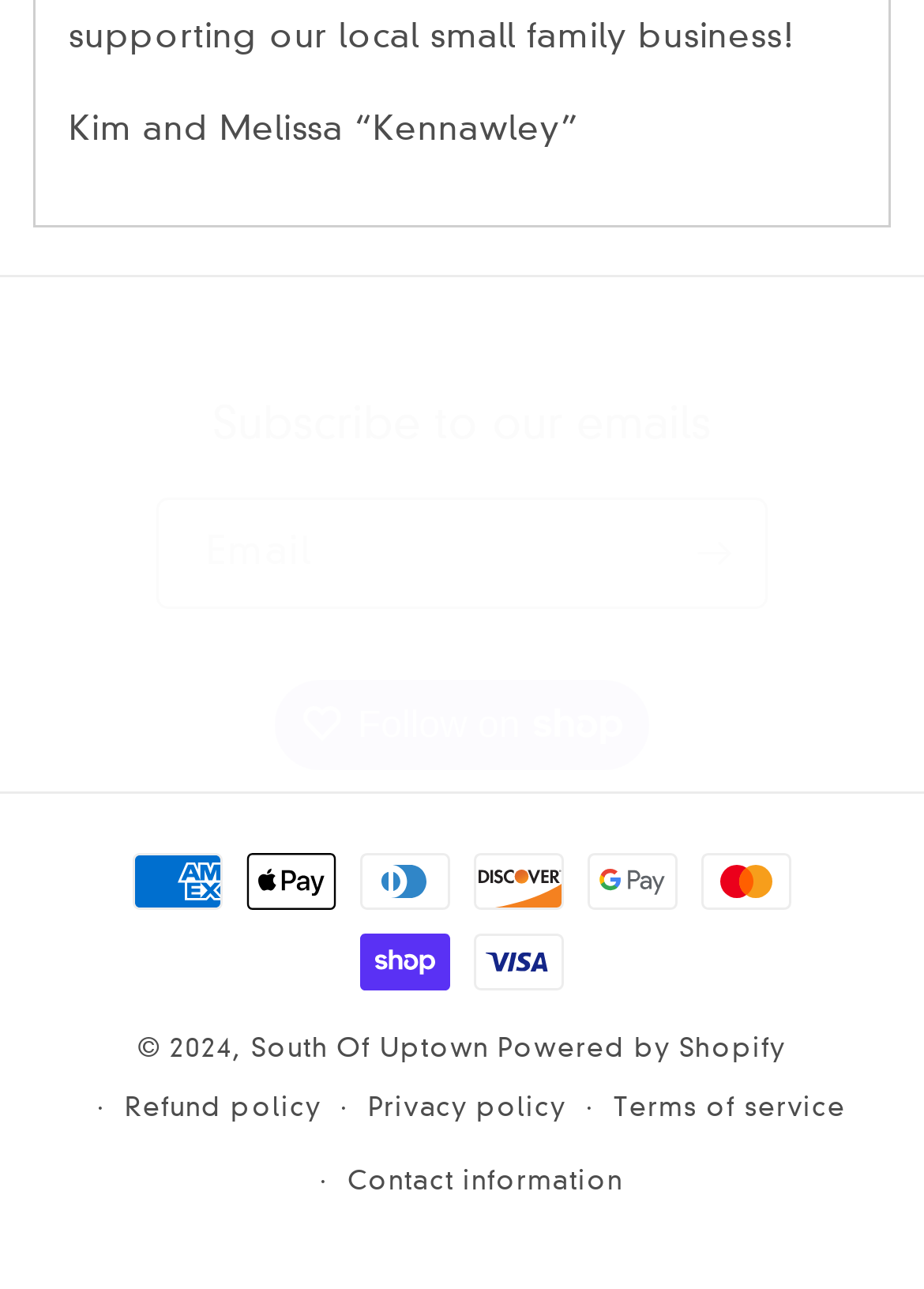What is the name of the company powering the website?
Based on the image content, provide your answer in one word or a short phrase.

Shopify